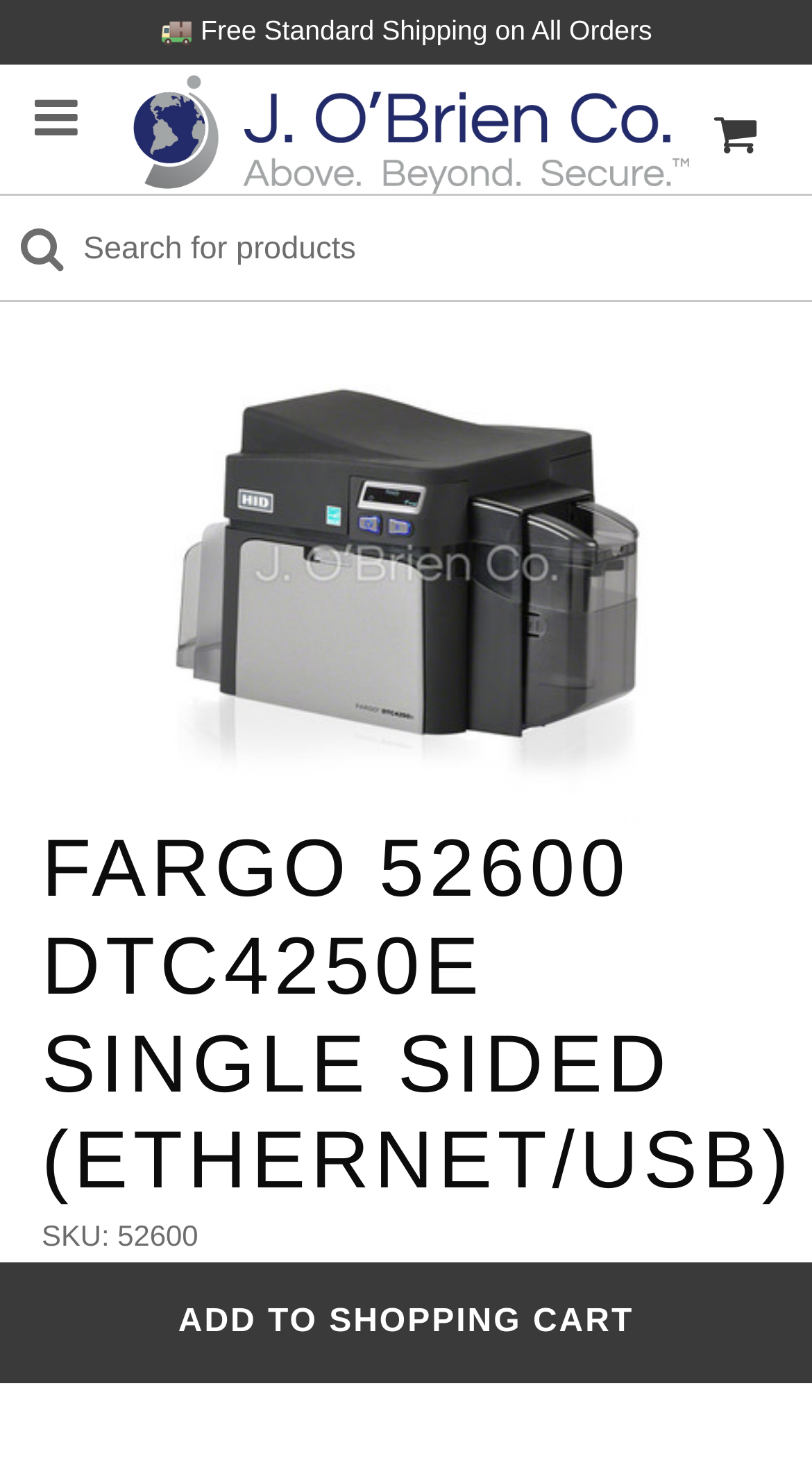What is the shipping policy of the webpage?
Give a single word or phrase as your answer by examining the image.

Free Standard Shipping